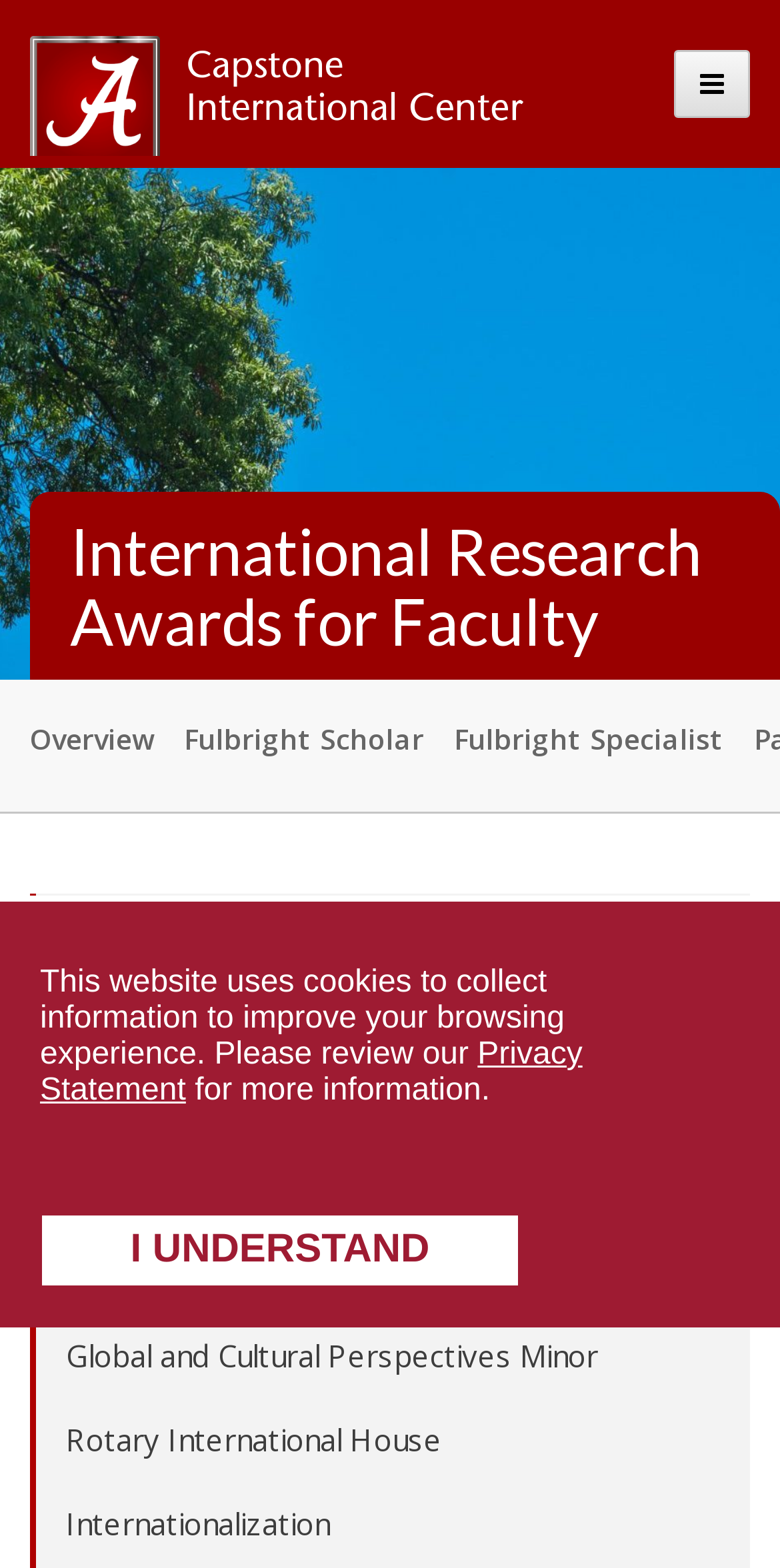Based on the description "Global and Cultural Perspectives Minor", find the bounding box of the specified UI element.

[0.038, 0.837, 0.962, 0.891]